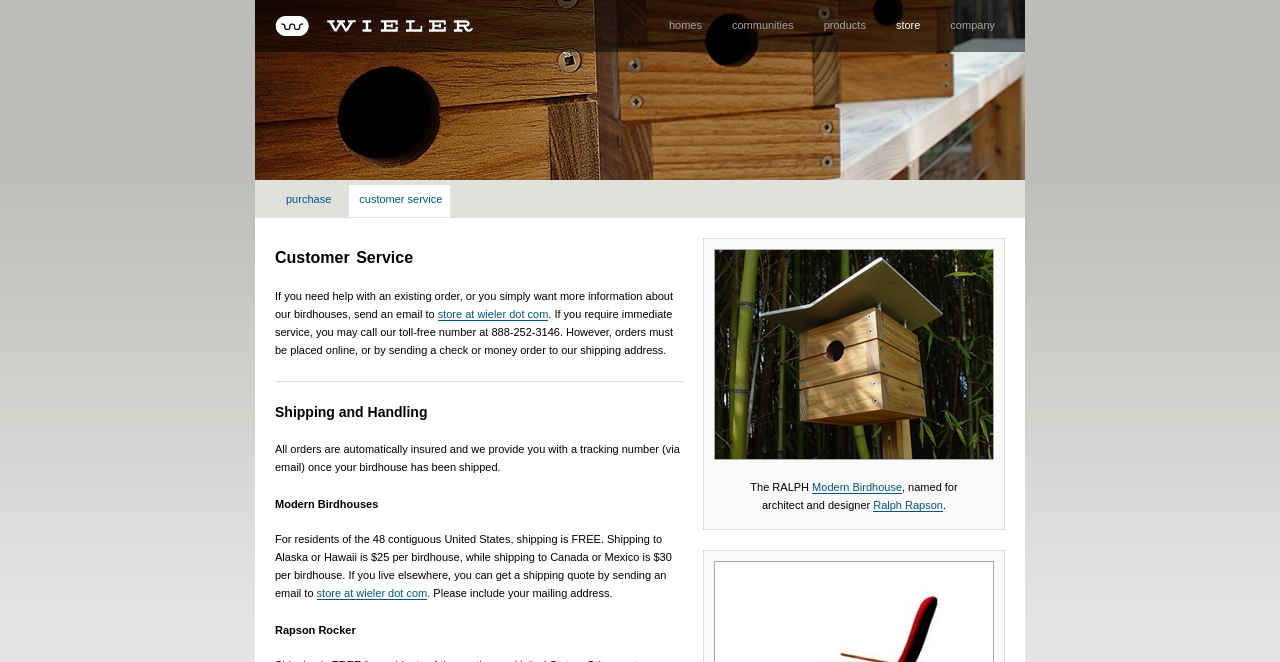How do you get a shipping quote if you live elsewhere?
Look at the image and construct a detailed response to the question.

I found this information under the 'Modern Birdhouses' heading, which states that if you live elsewhere, you can get a shipping quote by sending an email to store@wieler.com.